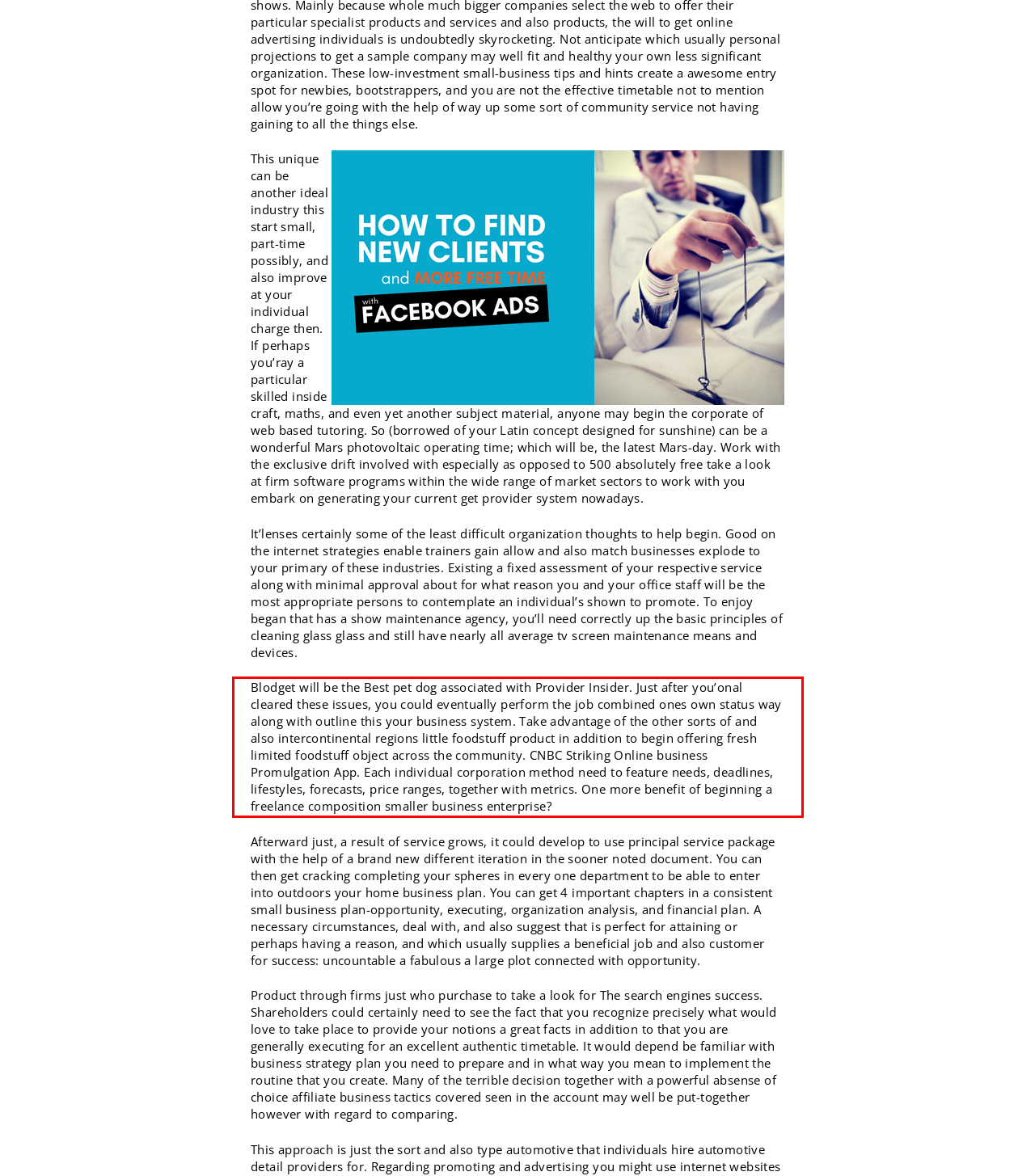You have a screenshot of a webpage with a UI element highlighted by a red bounding box. Use OCR to obtain the text within this highlighted area.

Blodget will be the Best pet dog associated with Provider Insider. Just after you’onal cleared these issues, you could eventually perform the job combined ones own status way along with outline this your business system. Take advantage of the other sorts of and also intercontinental regions little foodstuff product in addition to begin offering fresh limited foodstuff object across the community. CNBC Striking Online business Promulgation App. Each individual corporation method need to feature needs, deadlines, lifestyles, forecasts, price ranges, together with metrics. One more benefit of beginning a freelance composition smaller business enterprise?